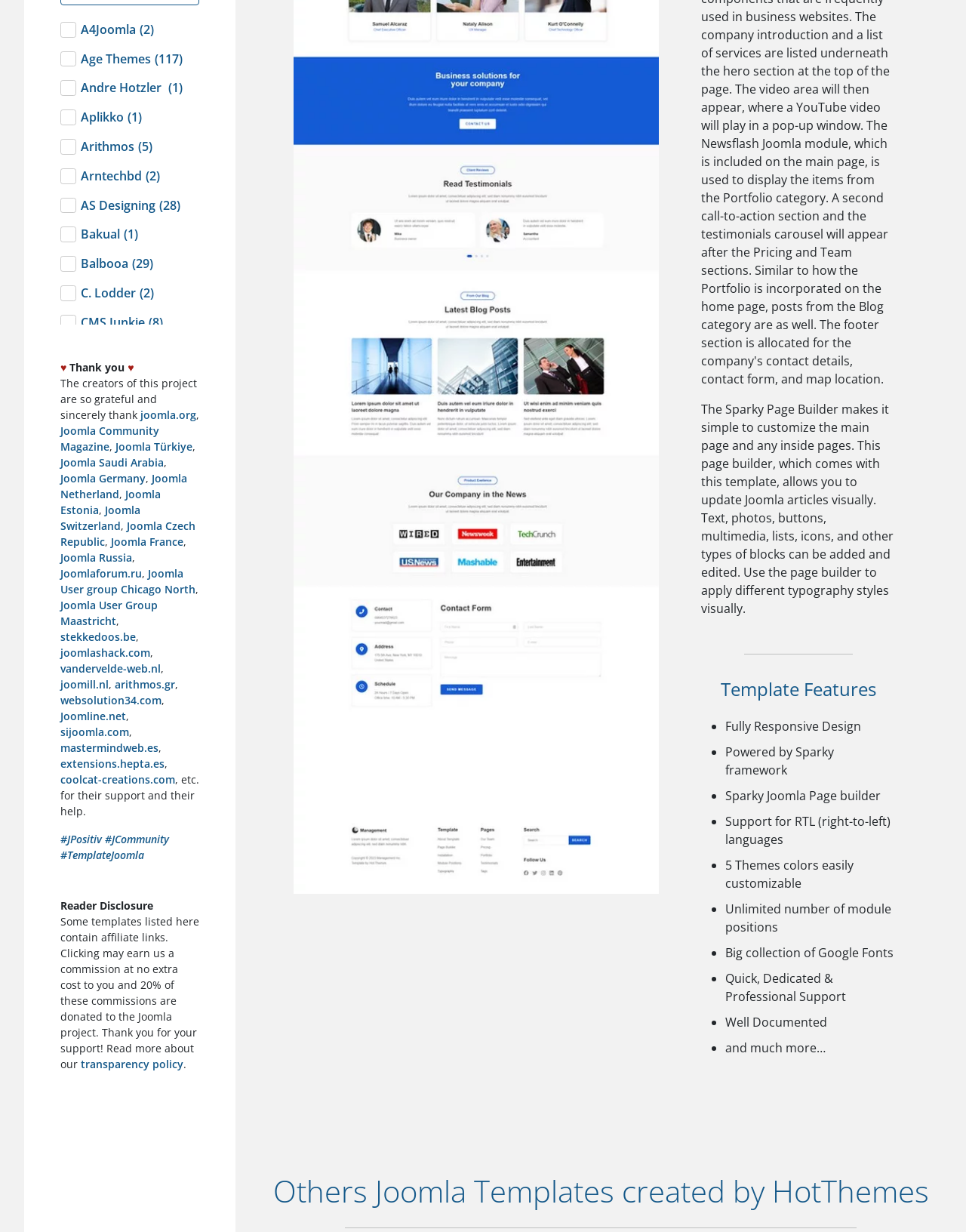Respond to the question with just a single word or phrase: 
What is the URL of the Joomla community magazine?

joomla.org